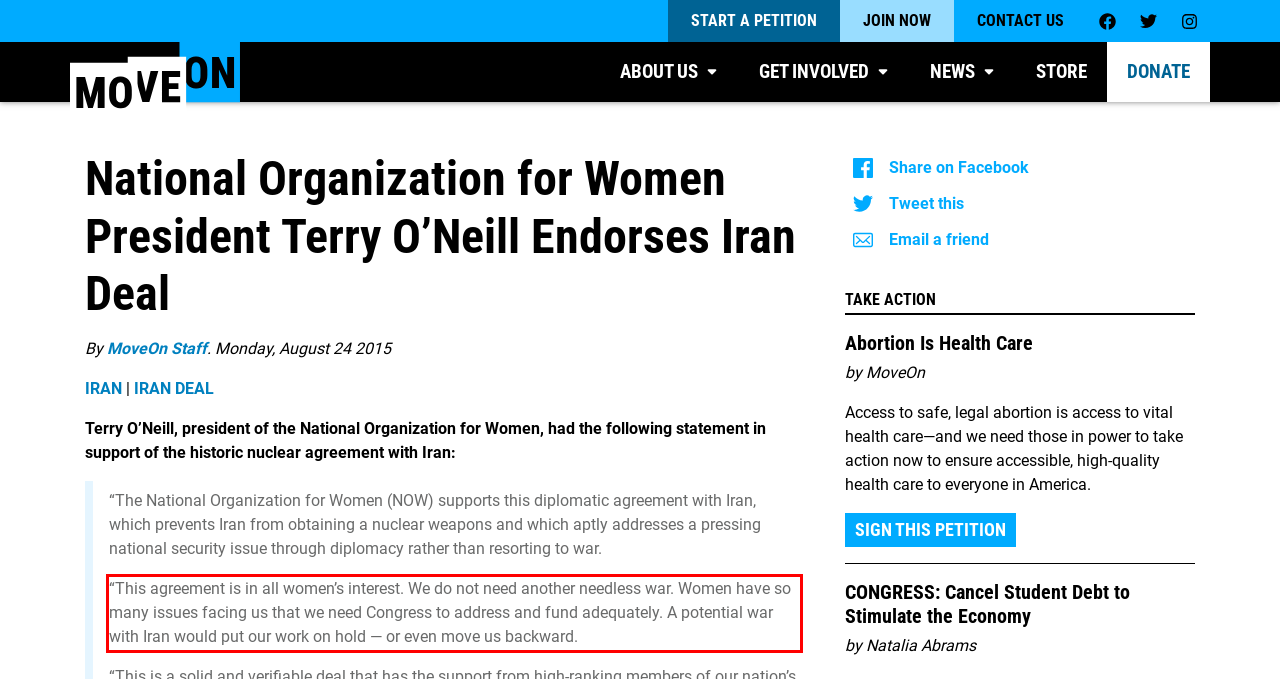Please look at the webpage screenshot and extract the text enclosed by the red bounding box.

“This agreement is in all women’s interest. We do not need another needless war. Women have so many issues facing us that we need Congress to address and fund adequately. A potential war with Iran would put our work on hold — or even move us backward.